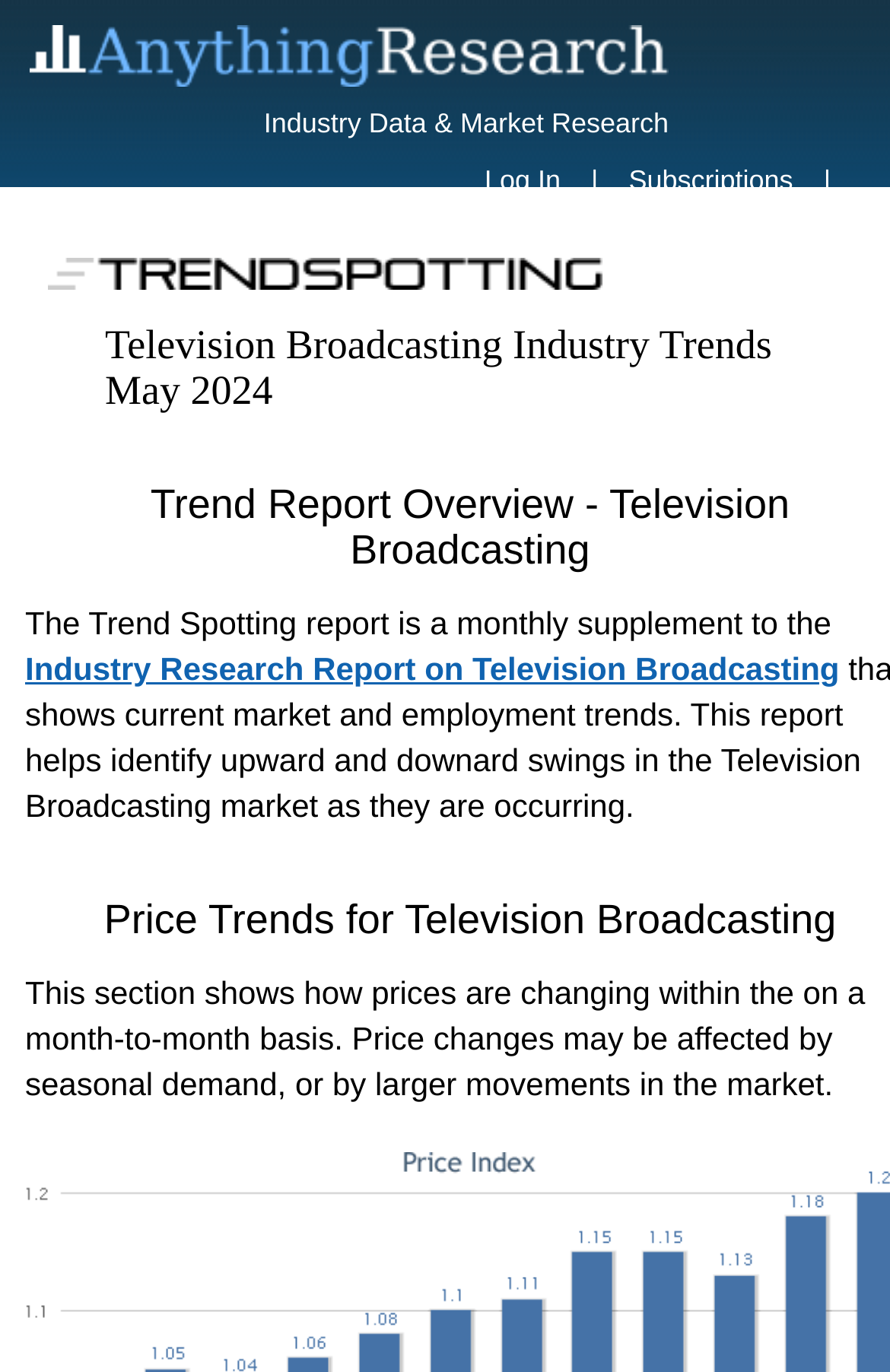What is the time period for the price changes analysis?
Based on the screenshot, answer the question with a single word or phrase.

Month-to-month basis